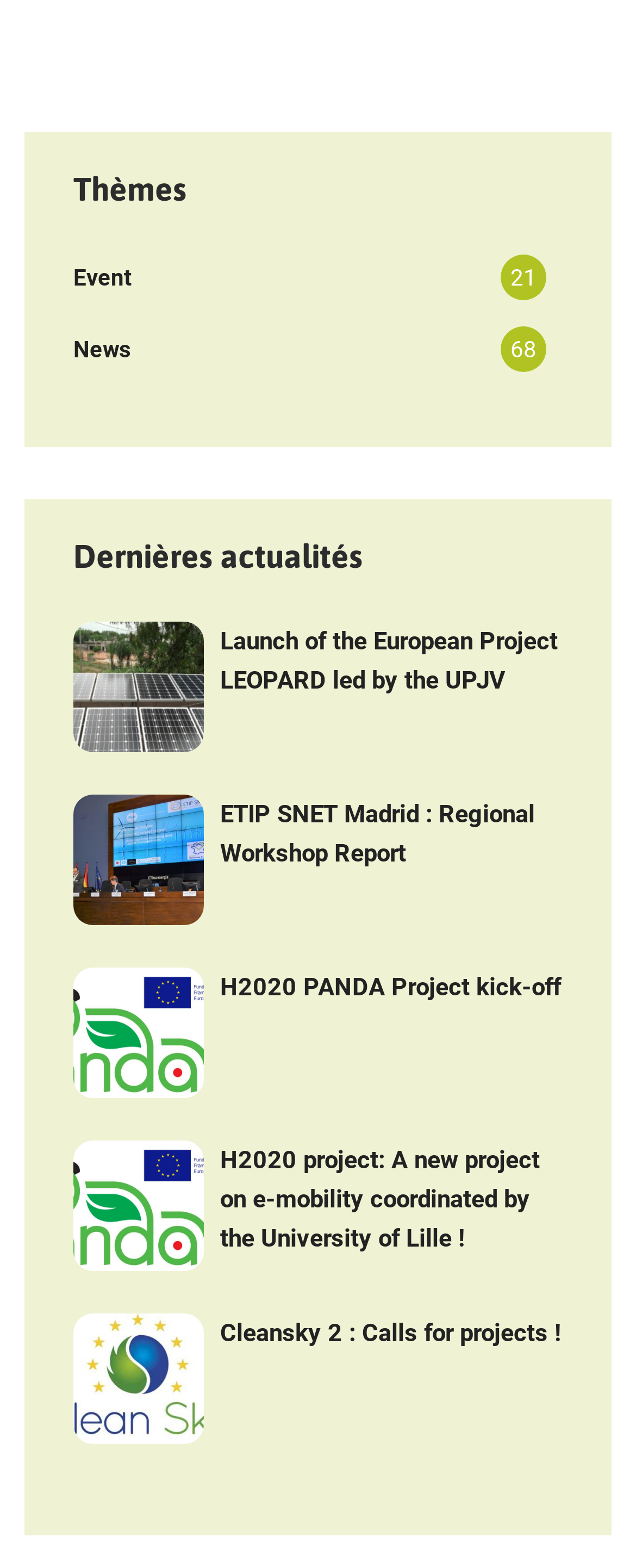Locate the bounding box of the UI element described by: "News" in the given webpage screenshot.

[0.115, 0.208, 0.205, 0.237]